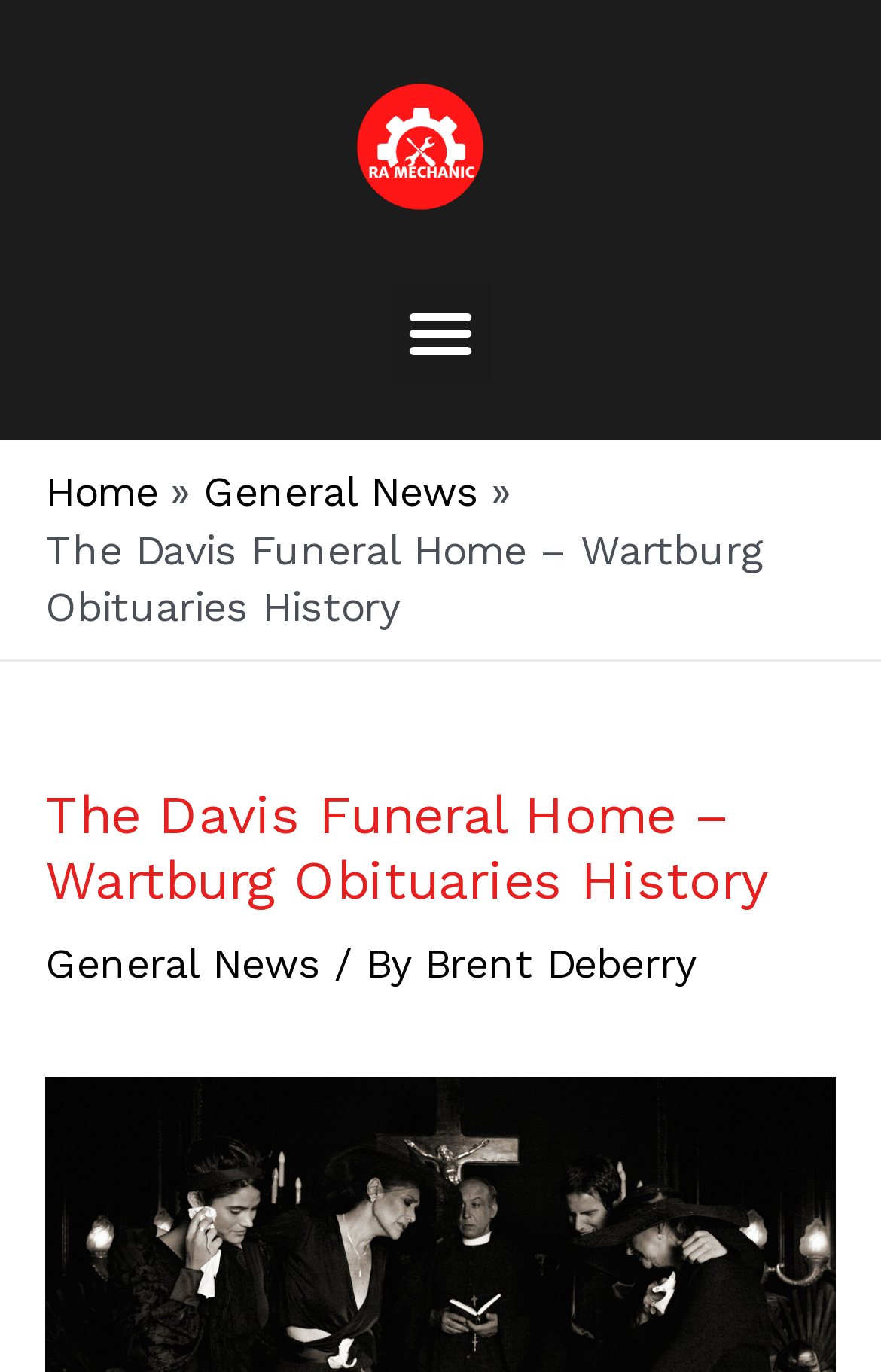Identify and extract the main heading of the webpage.

The Davis Funeral Home – Wartburg Obituaries History